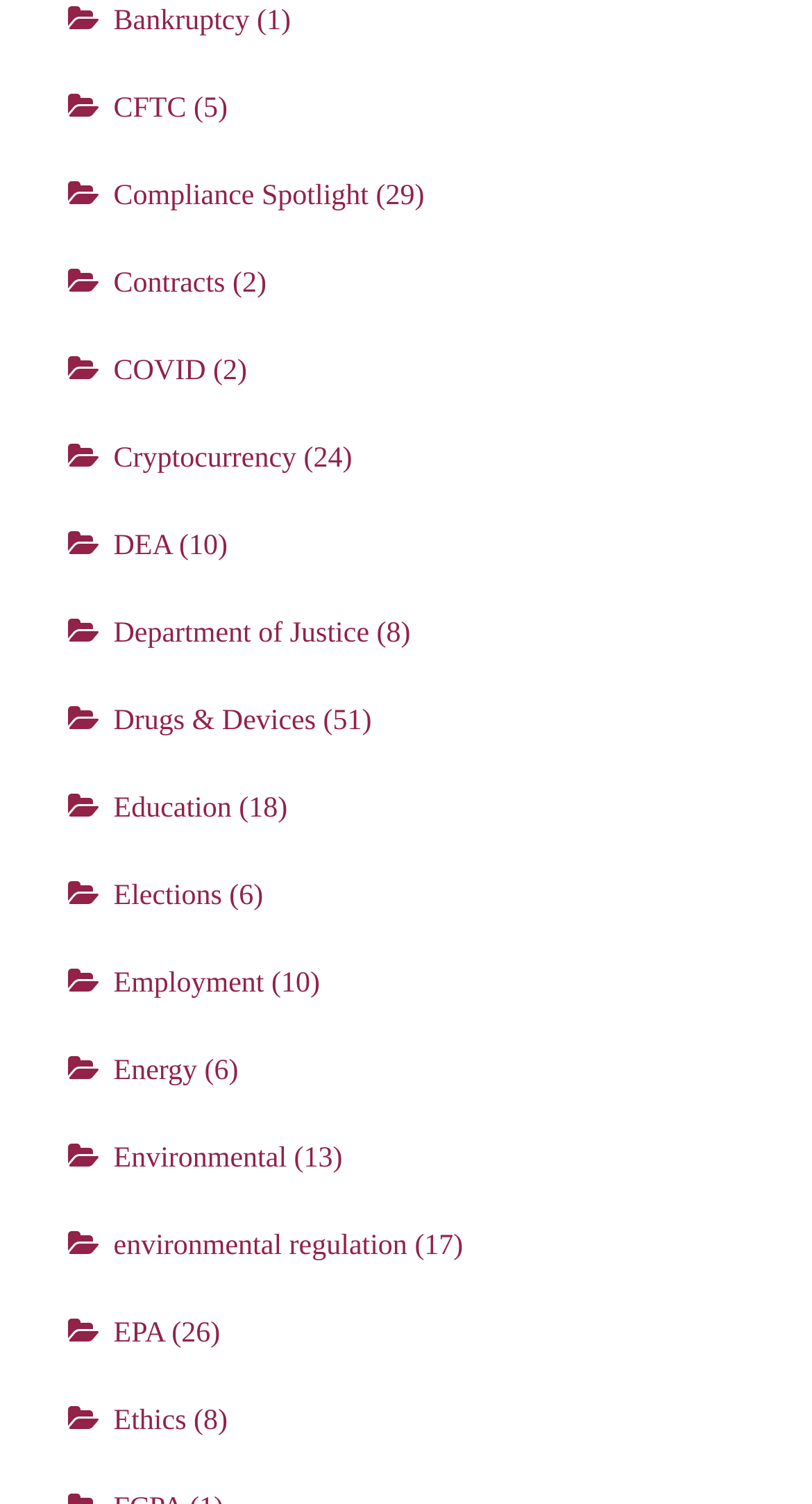Identify the bounding box coordinates for the region of the element that should be clicked to carry out the instruction: "Explore SEO Services". The bounding box coordinates should be four float numbers between 0 and 1, i.e., [left, top, right, bottom].

None